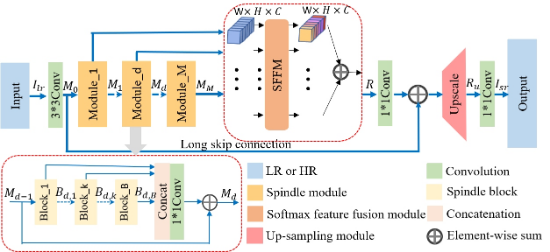What is the likely task of the model?
Refer to the image and provide a one-word or short phrase answer.

Denoising or super-resolution